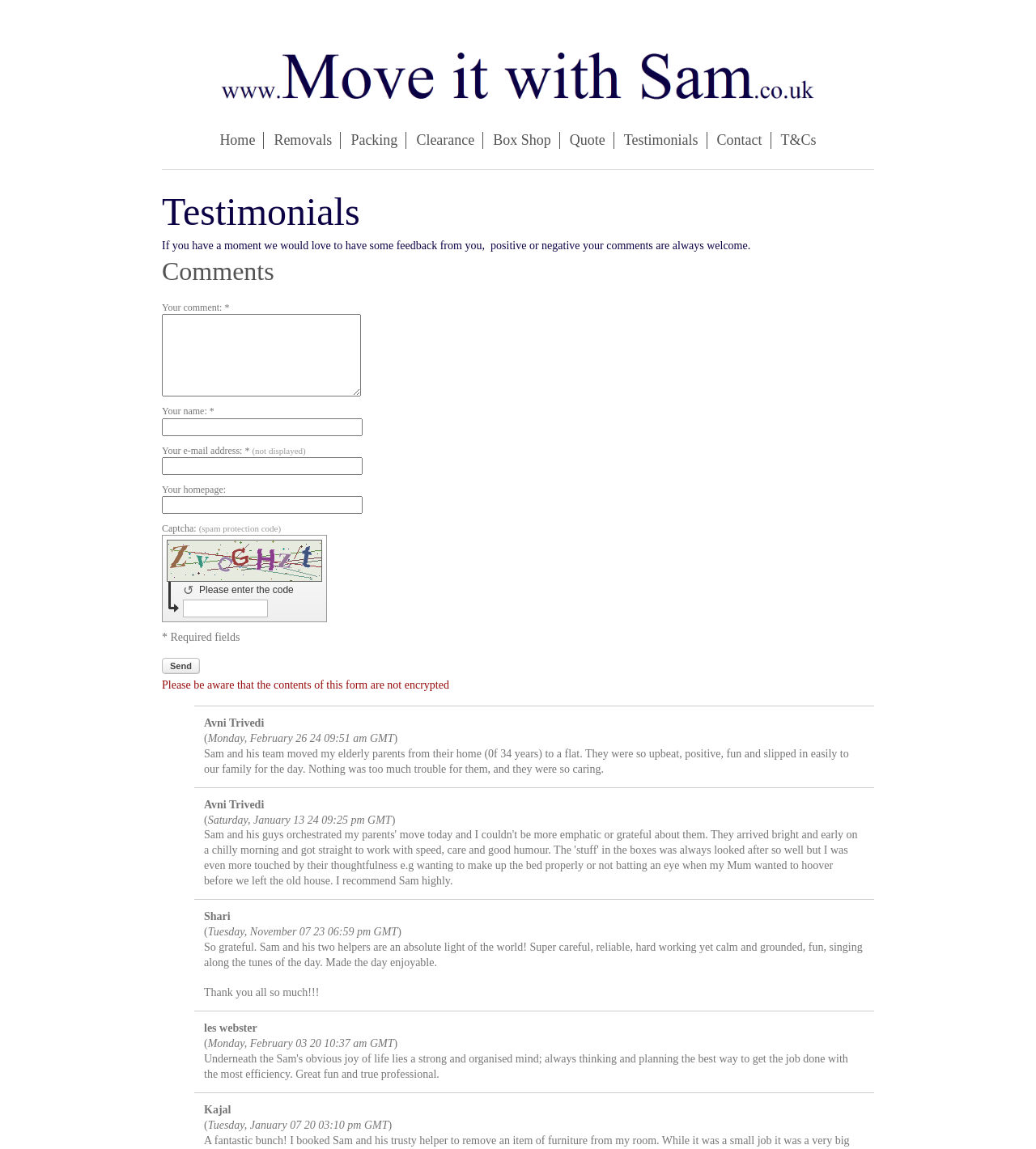Provide a one-word or short-phrase answer to the question:
What is the purpose of the form on this webpage?

Leave a comment